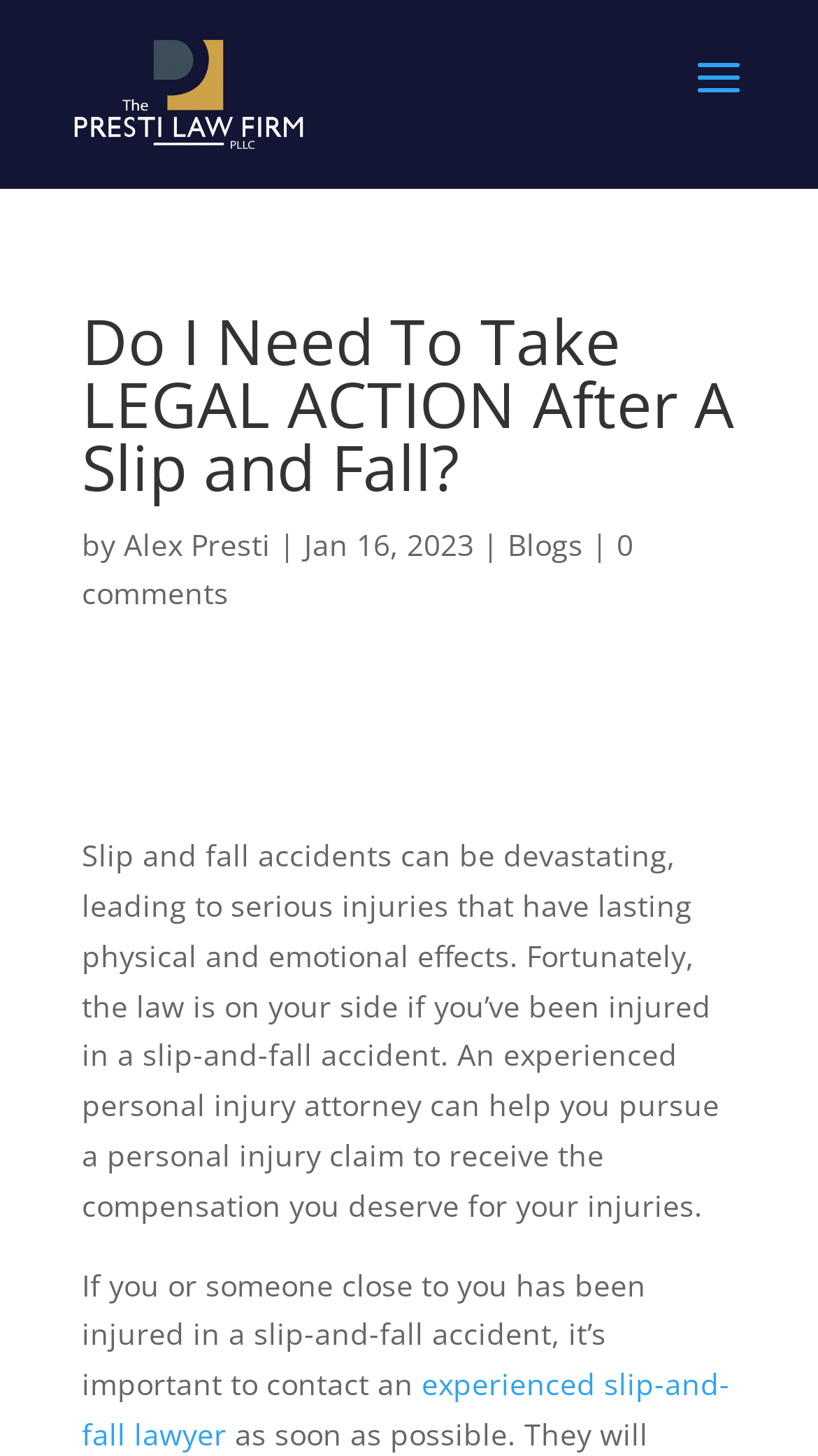Respond to the following question using a concise word or phrase: 
What can a personal injury attorney help with?

pursue a personal injury claim